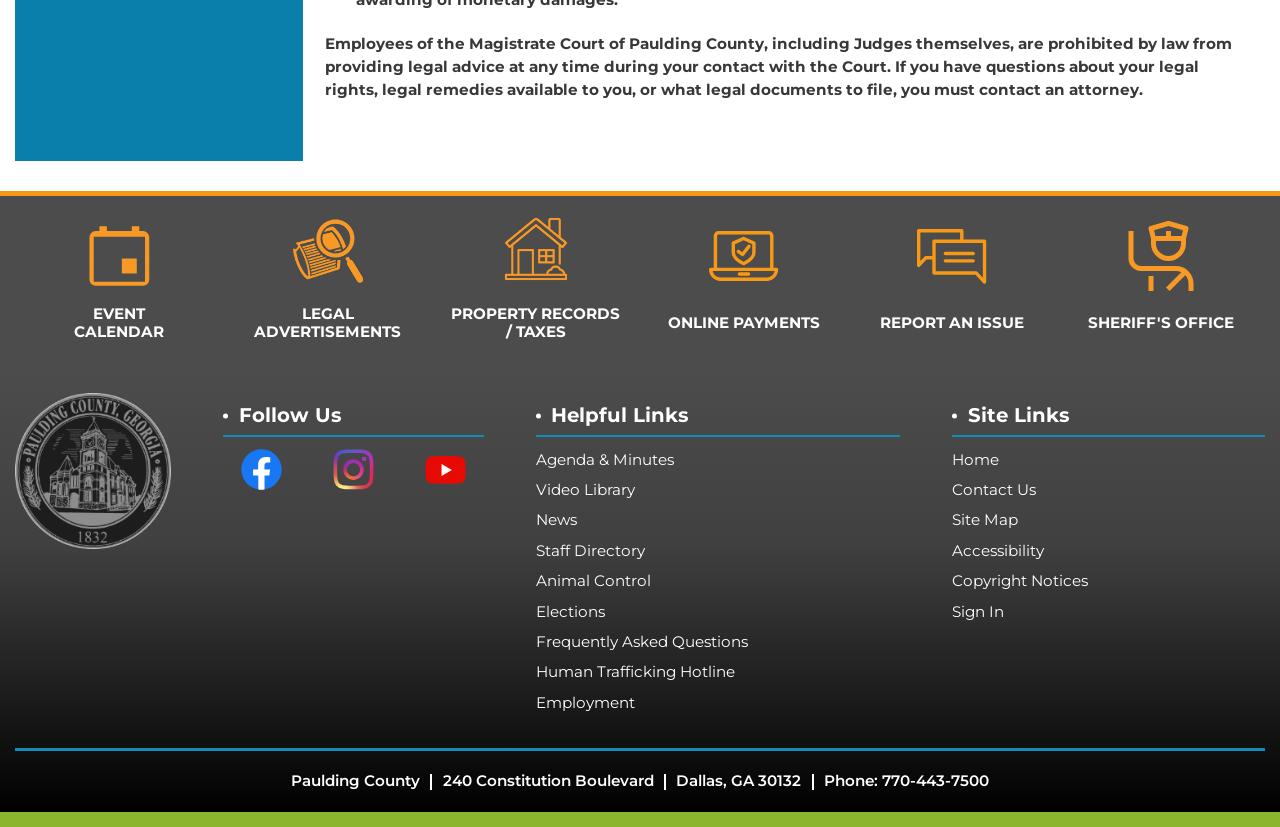What is the purpose of the Magistrate Court of Paulding County?
Please ensure your answer to the question is detailed and covers all necessary aspects.

Based on the static text at the top of the webpage, it is clear that the Magistrate Court of Paulding County is prohibited from providing legal advice. Therefore, the purpose of the court is to provide legal services, but not legal advice.